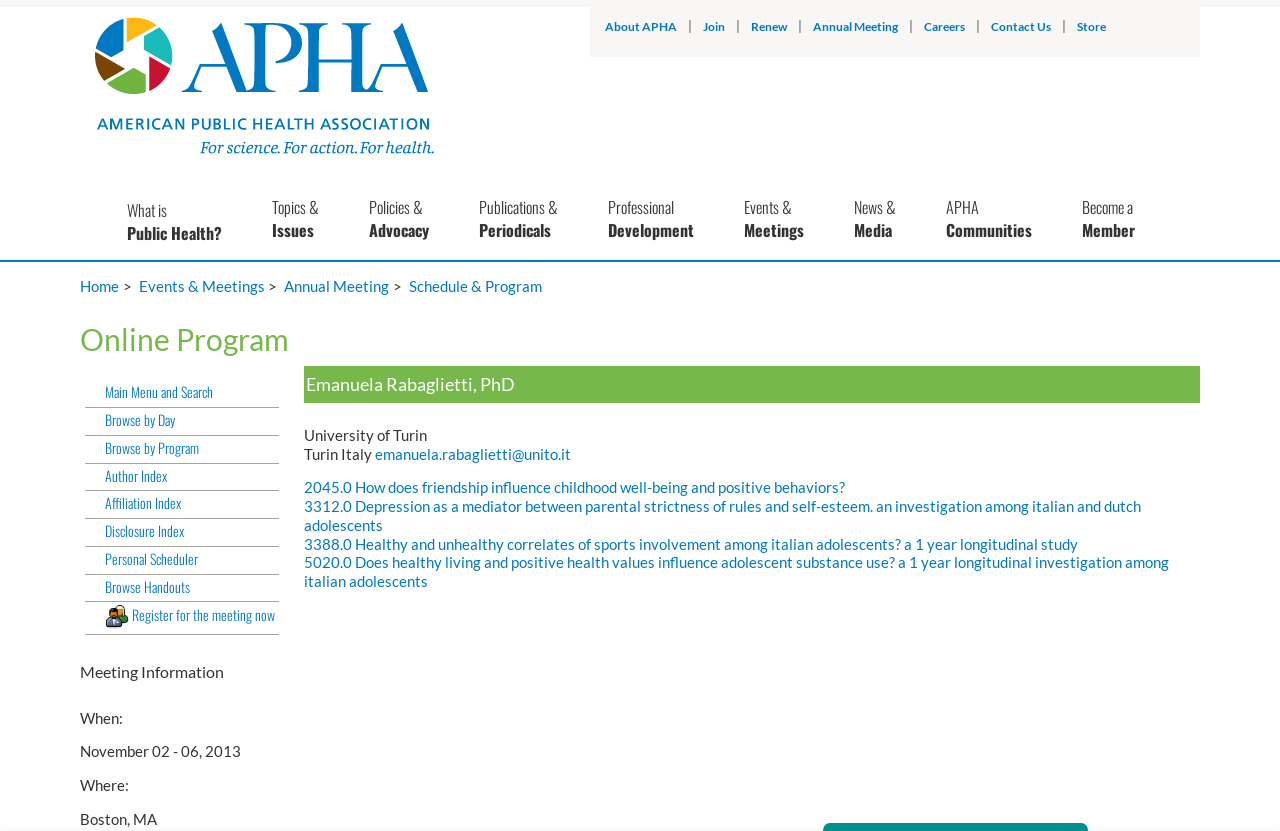Please locate the bounding box coordinates of the element that should be clicked to complete the given instruction: "Contact Emanuela Rabaglietti via email".

[0.293, 0.535, 0.446, 0.557]